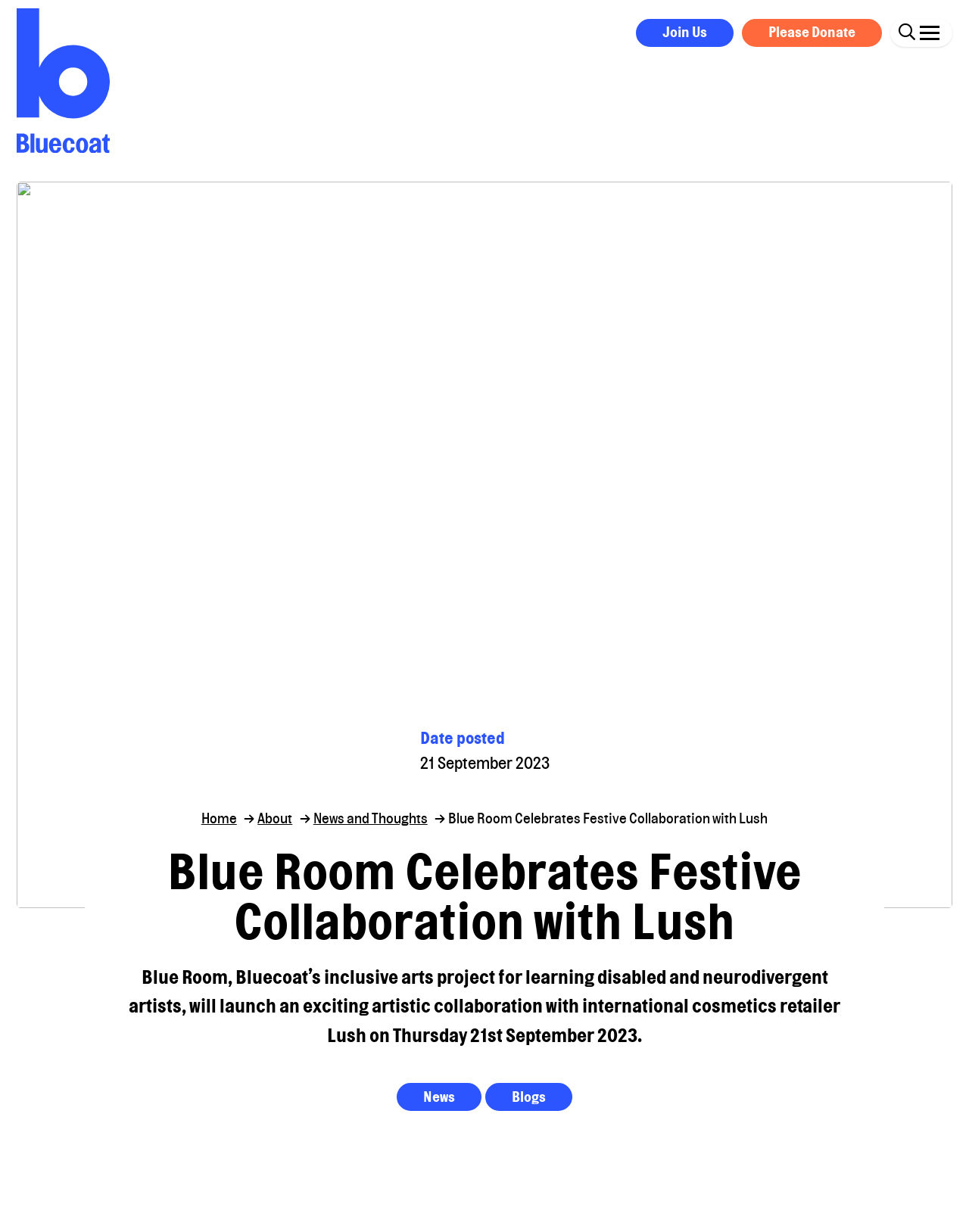What is the date of the event?
Answer briefly with a single word or phrase based on the image.

21 September 2023